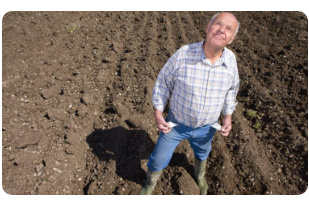Convey all the details present in the image.

The image depicts an elderly man standing in a meticulously plowed field, characterized by well-defined rows of tilled soil. He is gazing upward with a serene expression, exuding a sense of pride and contentment. The man is dressed in a checkered shirt and blue jeans, complemented by green rubber boots, which suggest he is engaged in agricultural work. The surrounding earthy tones highlight the agricultural setting, emphasizing the relationship between the farmer and the land he tends. This visual encapsulates the essence of farming life, showcasing both the labor and the connection to nature inherent in farming practices. The image is likely associated with discussions on agricultural topics, as referenced in related articles, such as the implications of droughts on the agricultural industry.